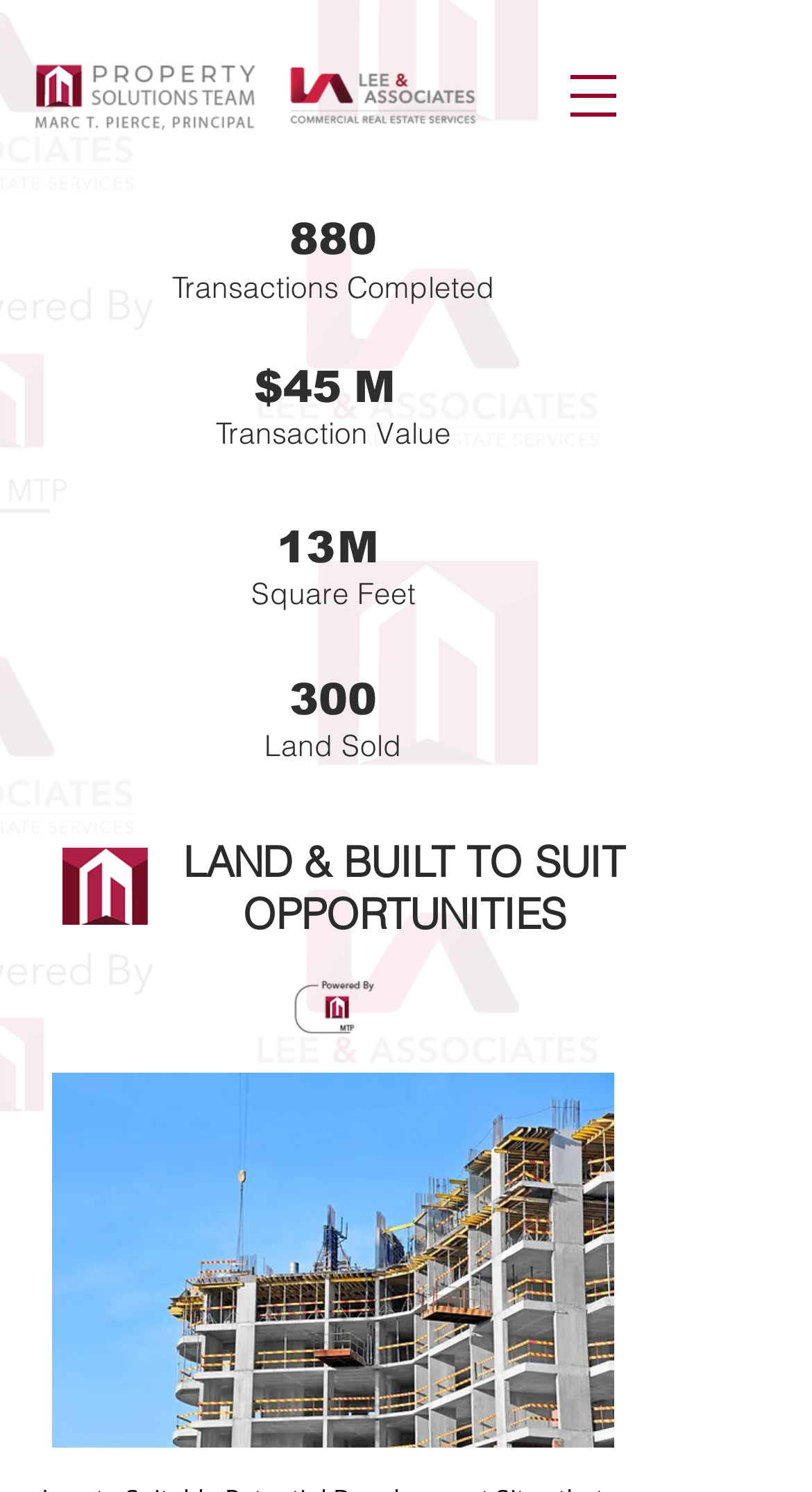What is the image at the bottom of the page?
From the image, respond using a single word or phrase.

building construction